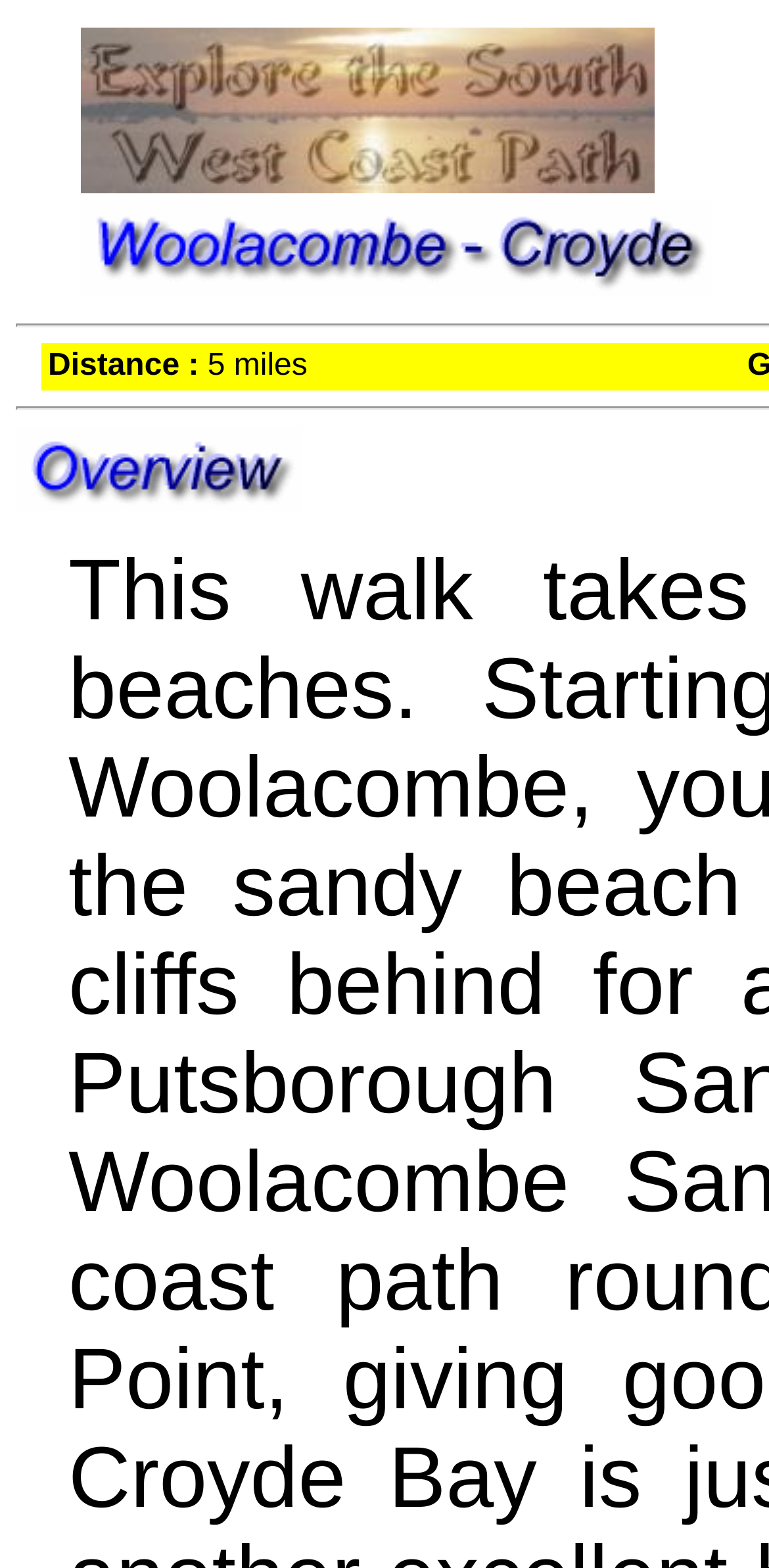Summarize the contents and layout of the webpage in detail.

The webpage is about exploring the South West Coast Path, specifically the route from Woolacombe to Croyde. At the top, there is a layout table that spans most of the width of the page, divided into two rows. The first row contains an image on the left, taking up about 75% of the row's width. The second row has a table cell with a heading "Woolacombe to Croyde" on the left, accompanied by a small image. 

Below this table, there is a separate table cell that displays the distance of the route, which is 5 miles. This cell is positioned near the top of the page, slightly below the layout table.

On the left side of the page, near the middle, there is a separate image labeled "Overview".